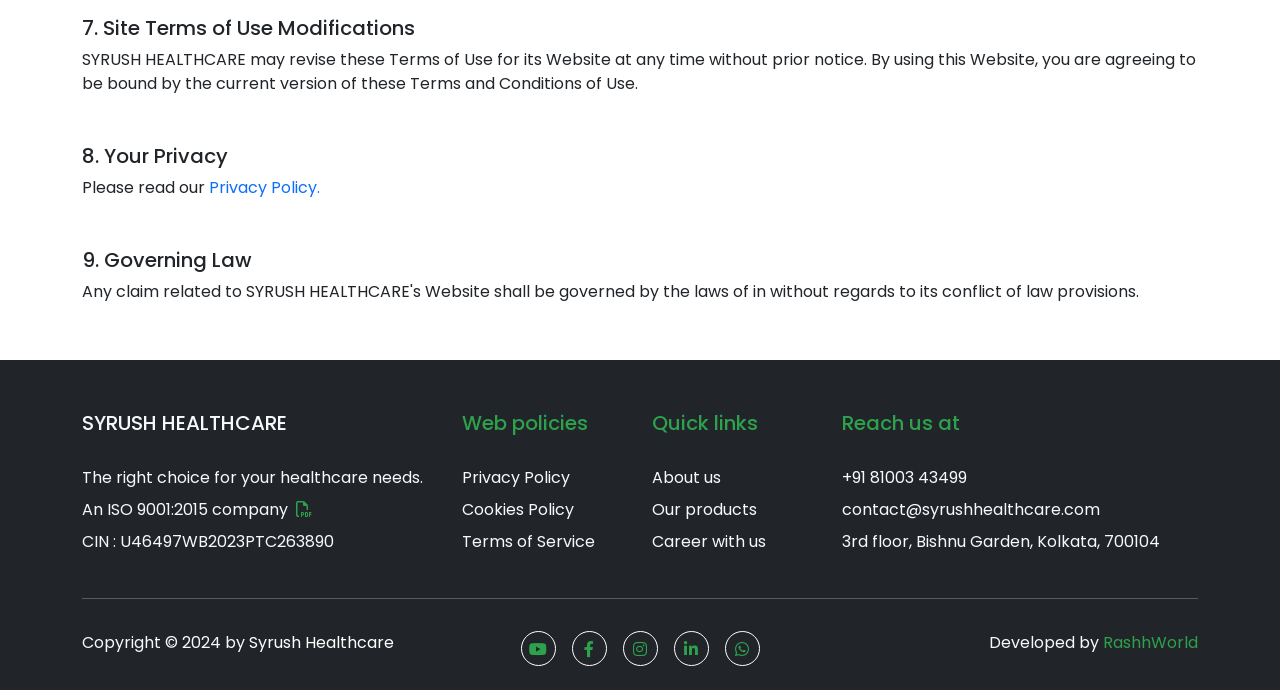What is the name of the healthcare company?
Respond with a short answer, either a single word or a phrase, based on the image.

Syrush Healthcare